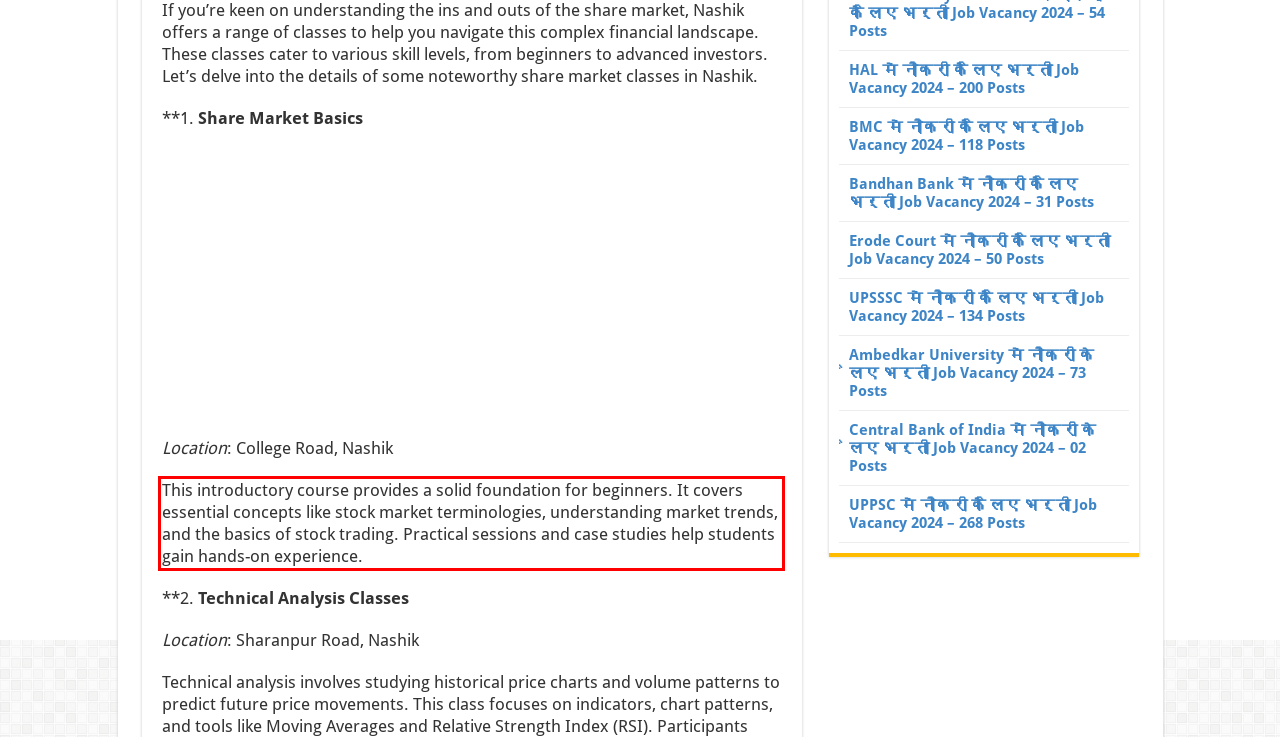Given a screenshot of a webpage, identify the red bounding box and perform OCR to recognize the text within that box.

This introductory course provides a solid foundation for beginners. It covers essential concepts like stock market terminologies, understanding market trends, and the basics of stock trading. Practical sessions and case studies help students gain hands-on experience.